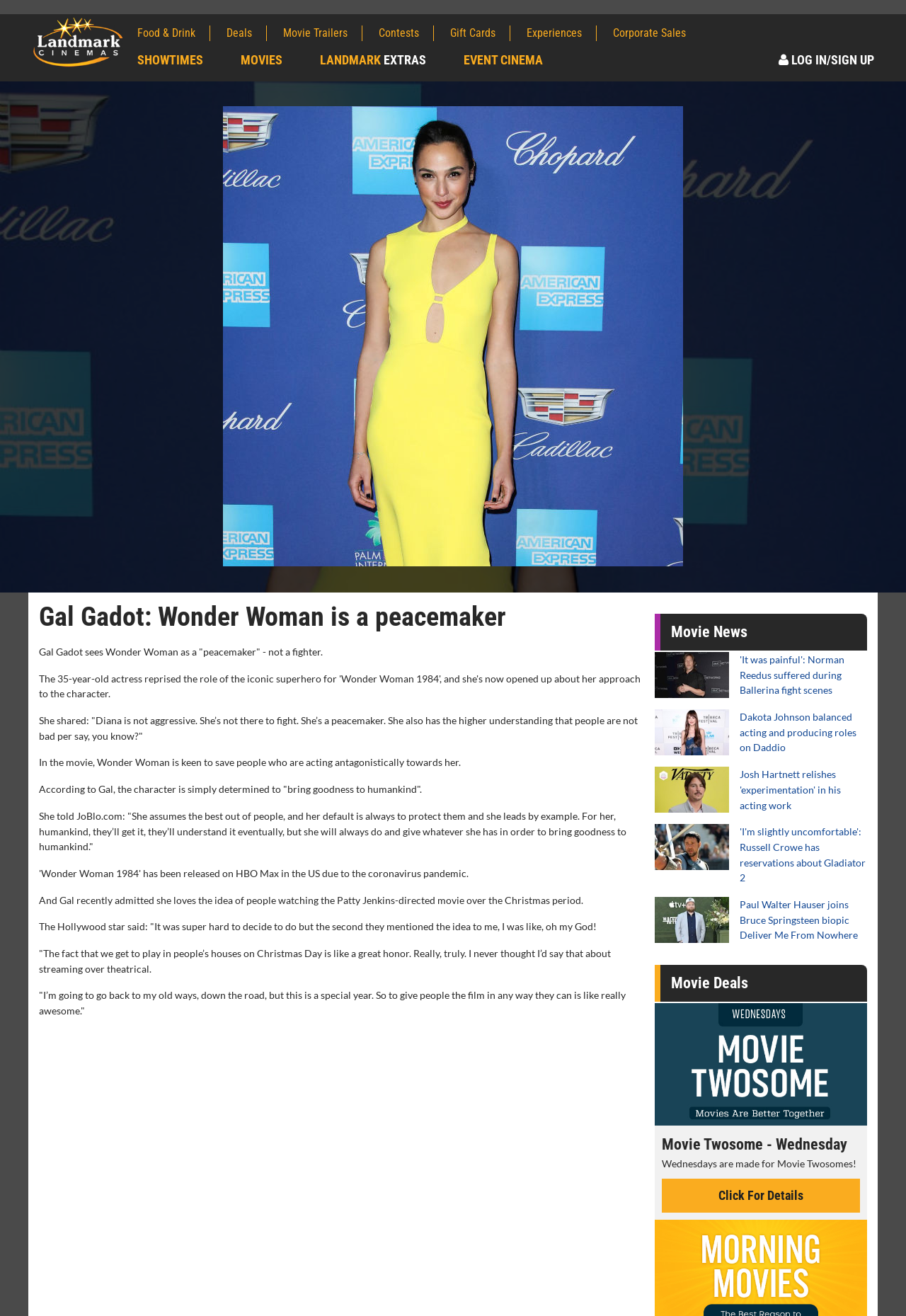Respond concisely with one word or phrase to the following query:
What is the category of the article?

Movie News